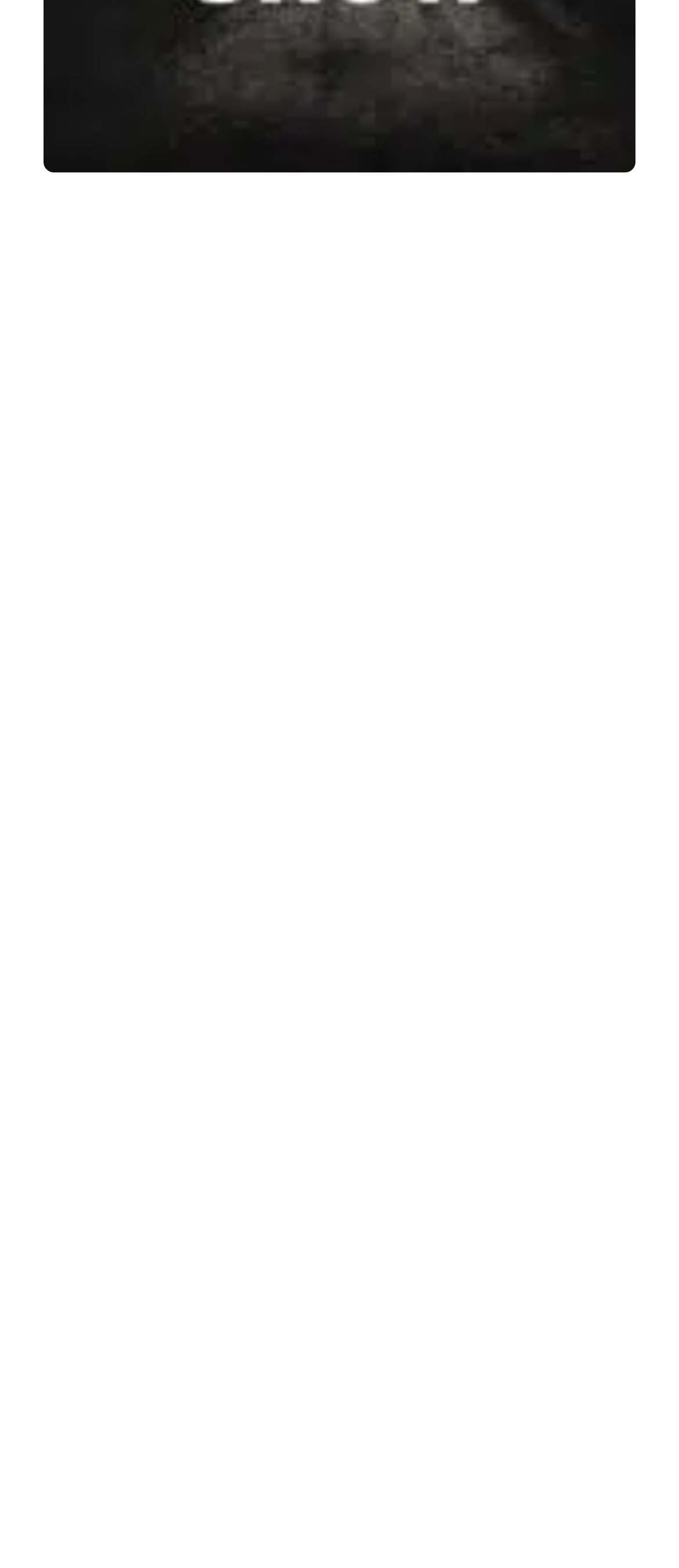Pinpoint the bounding box coordinates of the element that must be clicked to accomplish the following instruction: "Click on Pressing link". The coordinates should be in the format of four float numbers between 0 and 1, i.e., [left, top, right, bottom].

[0.5, 0.209, 1.0, 0.486]